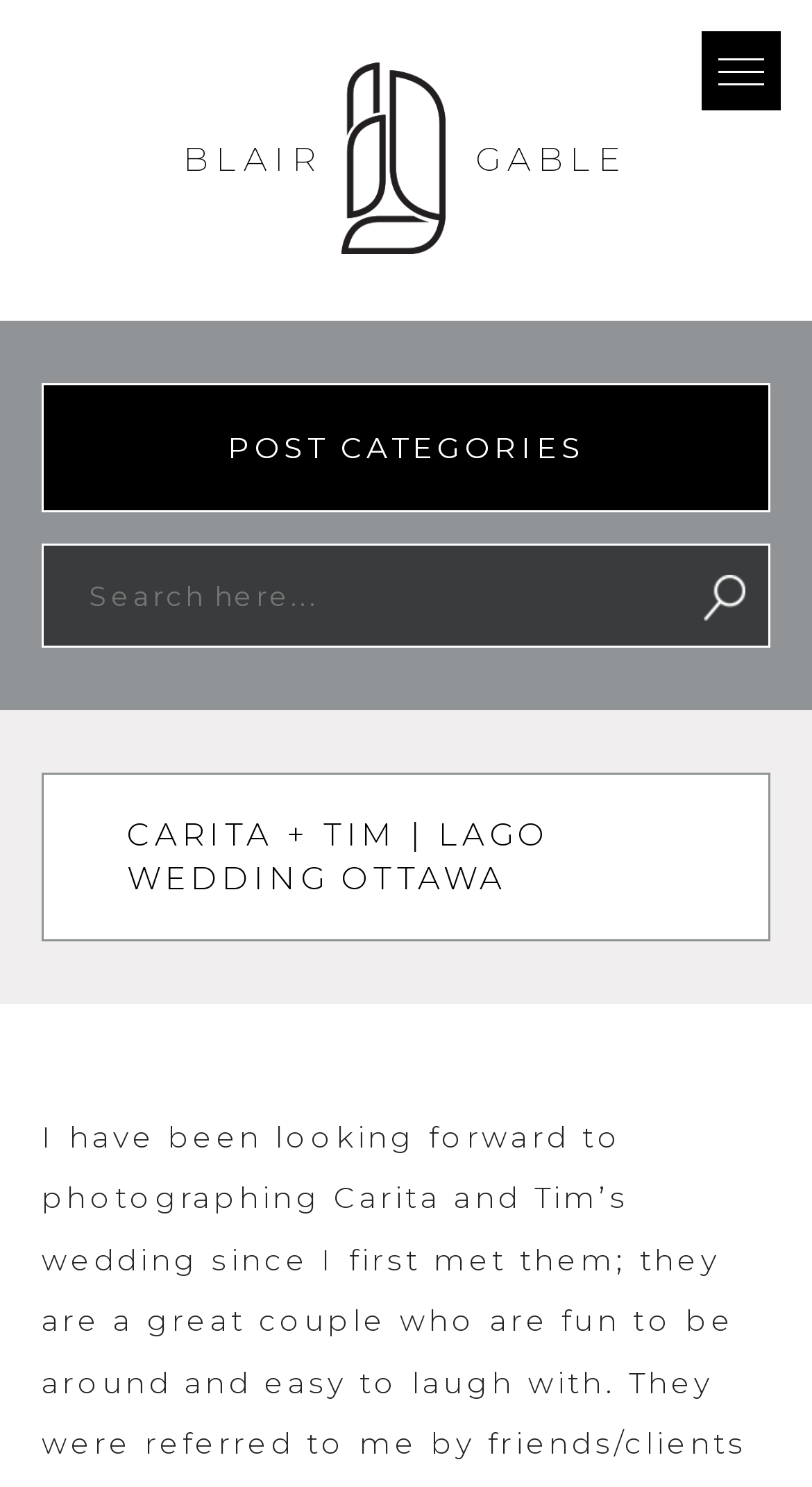Determine the bounding box for the described UI element: "value="search"".

[0.856, 0.38, 0.928, 0.424]